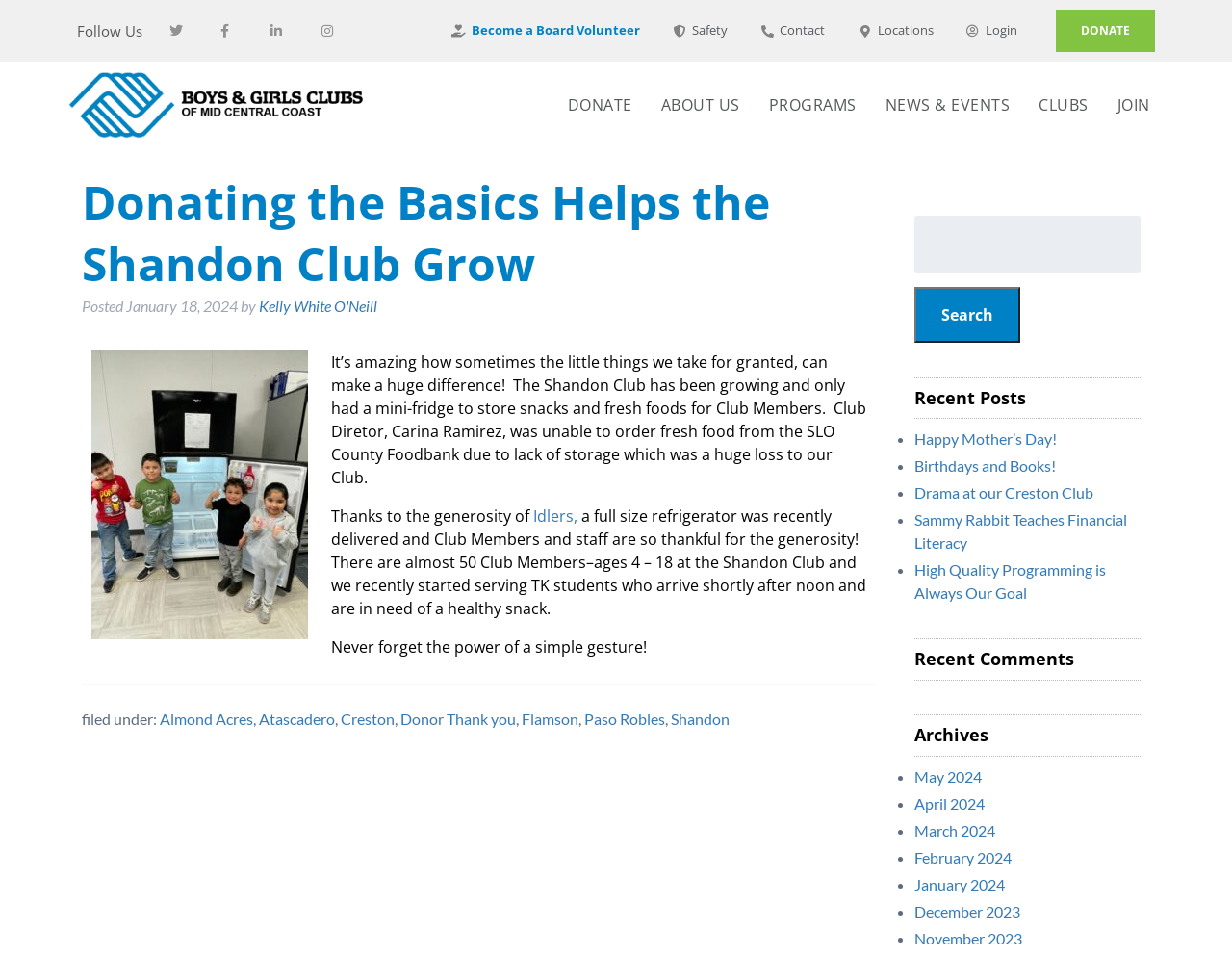What is the age range of the Club Members at the Shandon Club?
Can you give a detailed and elaborate answer to the question?

The article states that there are almost 50 Club Members–ages 4 – 18 at the Shandon Club, and they recently started serving TK students who arrive shortly after noon and are in need of a healthy snack.